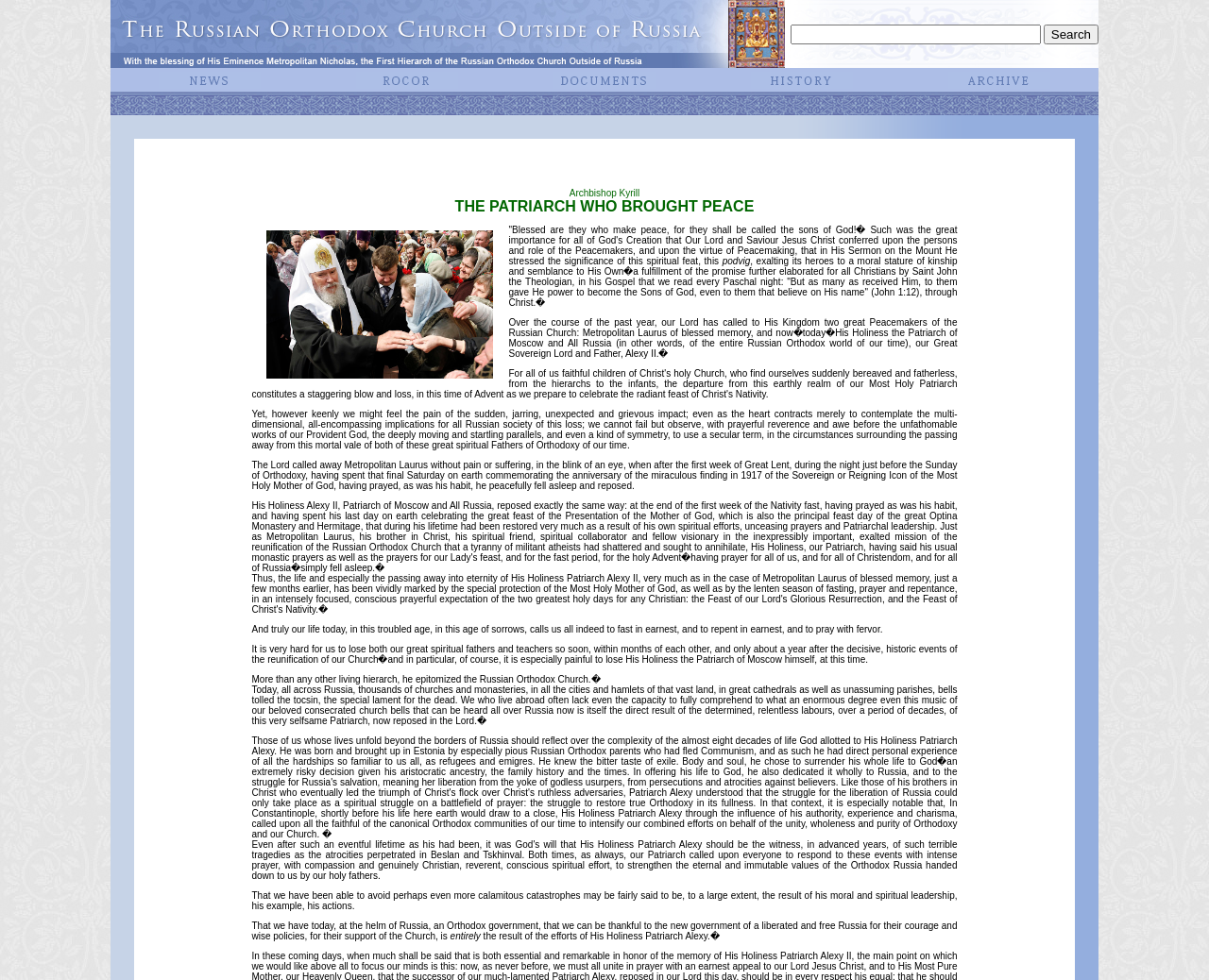Can you specify the bounding box coordinates of the area that needs to be clicked to fulfill the following instruction: "View the 'VENTION USB 2.0 C MALE TO C MALE 5A CABLE 2M BLACK PVC TYPE' product"?

None